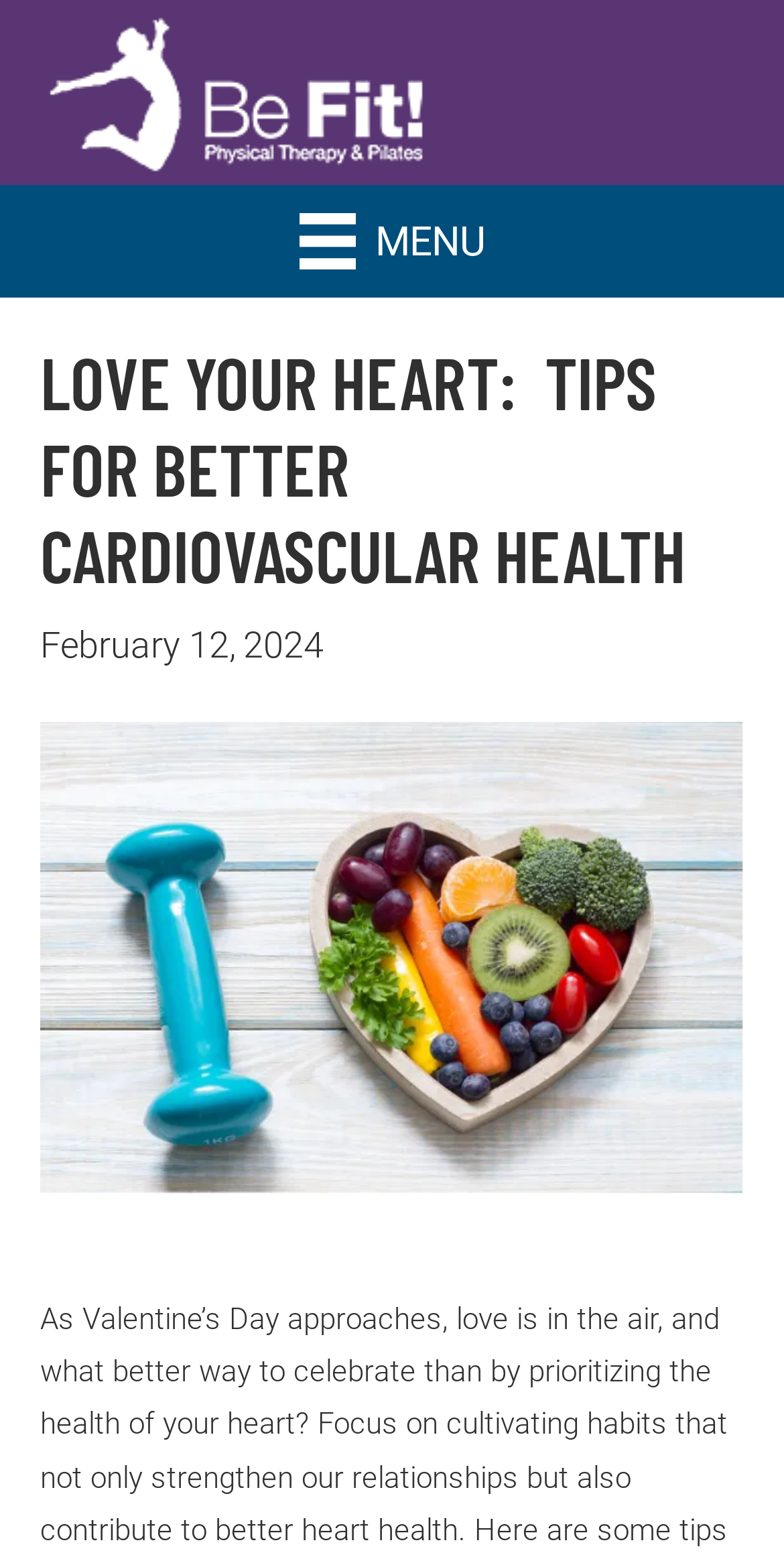Give the bounding box coordinates for the element described by: "(919) 684-1964".

None